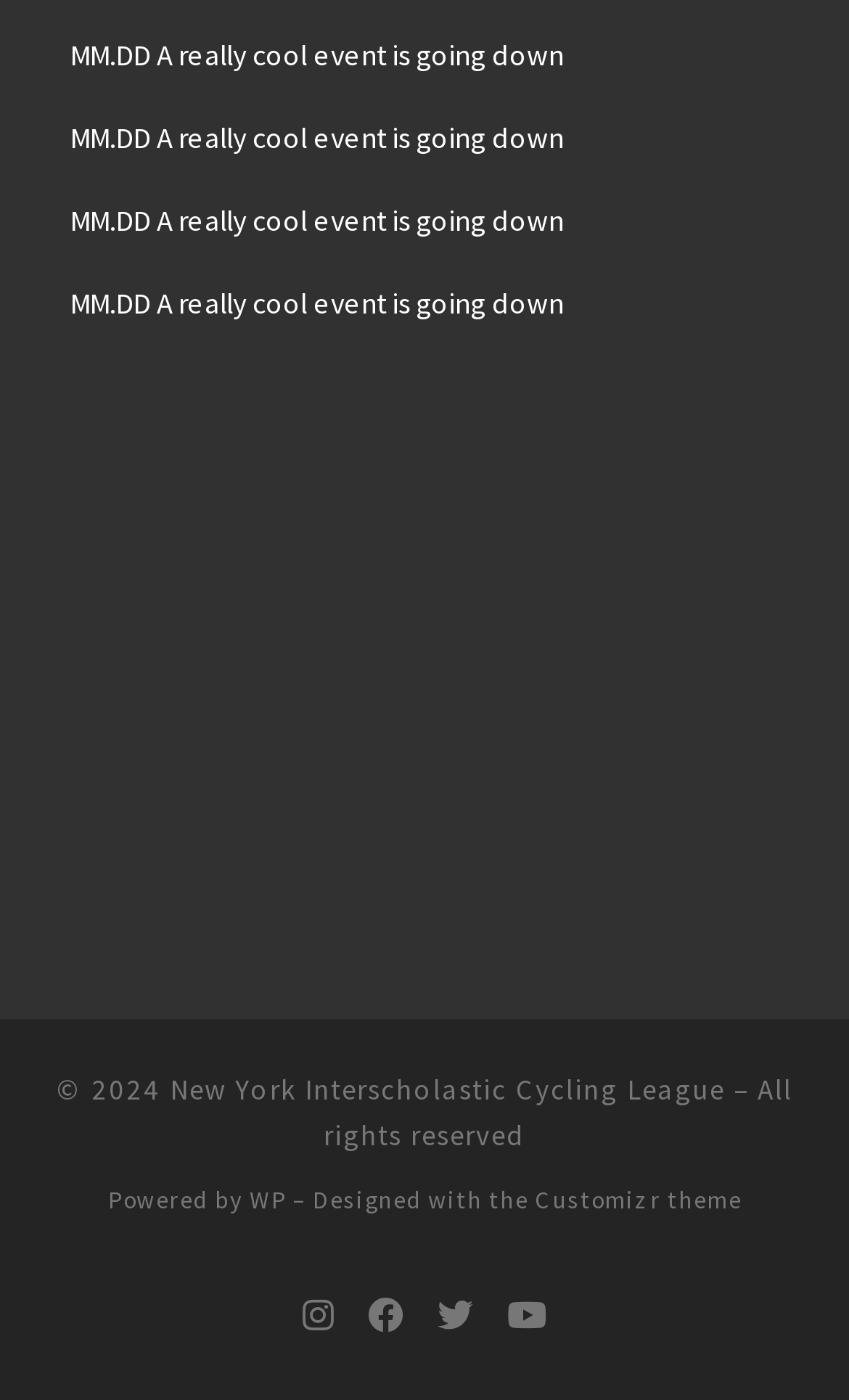Please give a short response to the question using one word or a phrase:
What platform is the website powered by?

WP